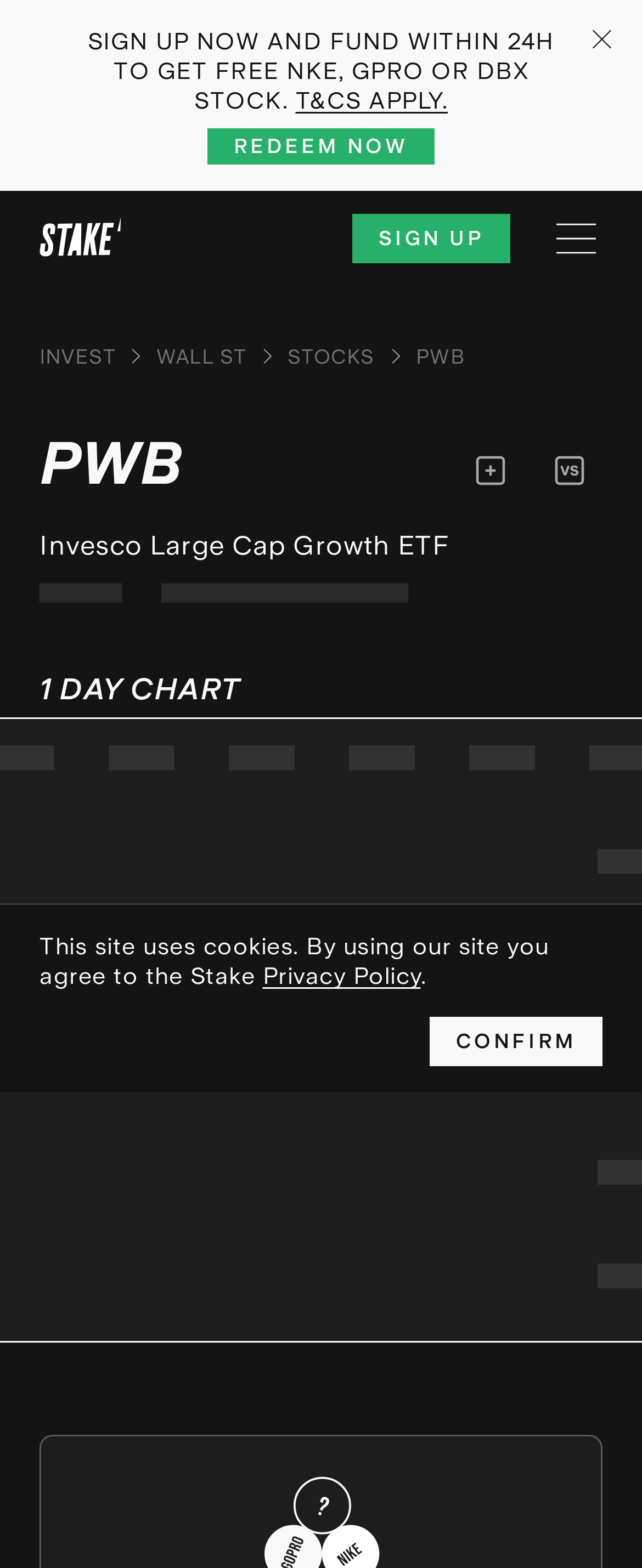What is the current section of the webpage?
Look at the image and answer with only one word or phrase.

PWB